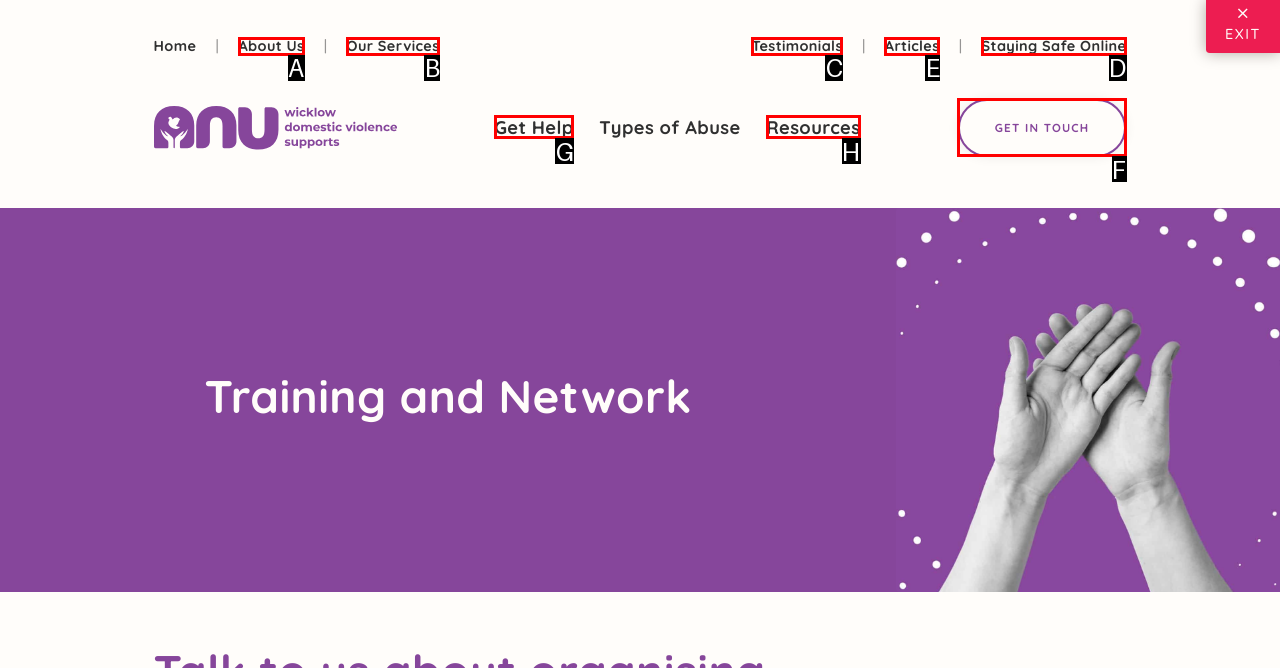Tell me the letter of the UI element to click in order to accomplish the following task: view articles
Answer with the letter of the chosen option from the given choices directly.

E